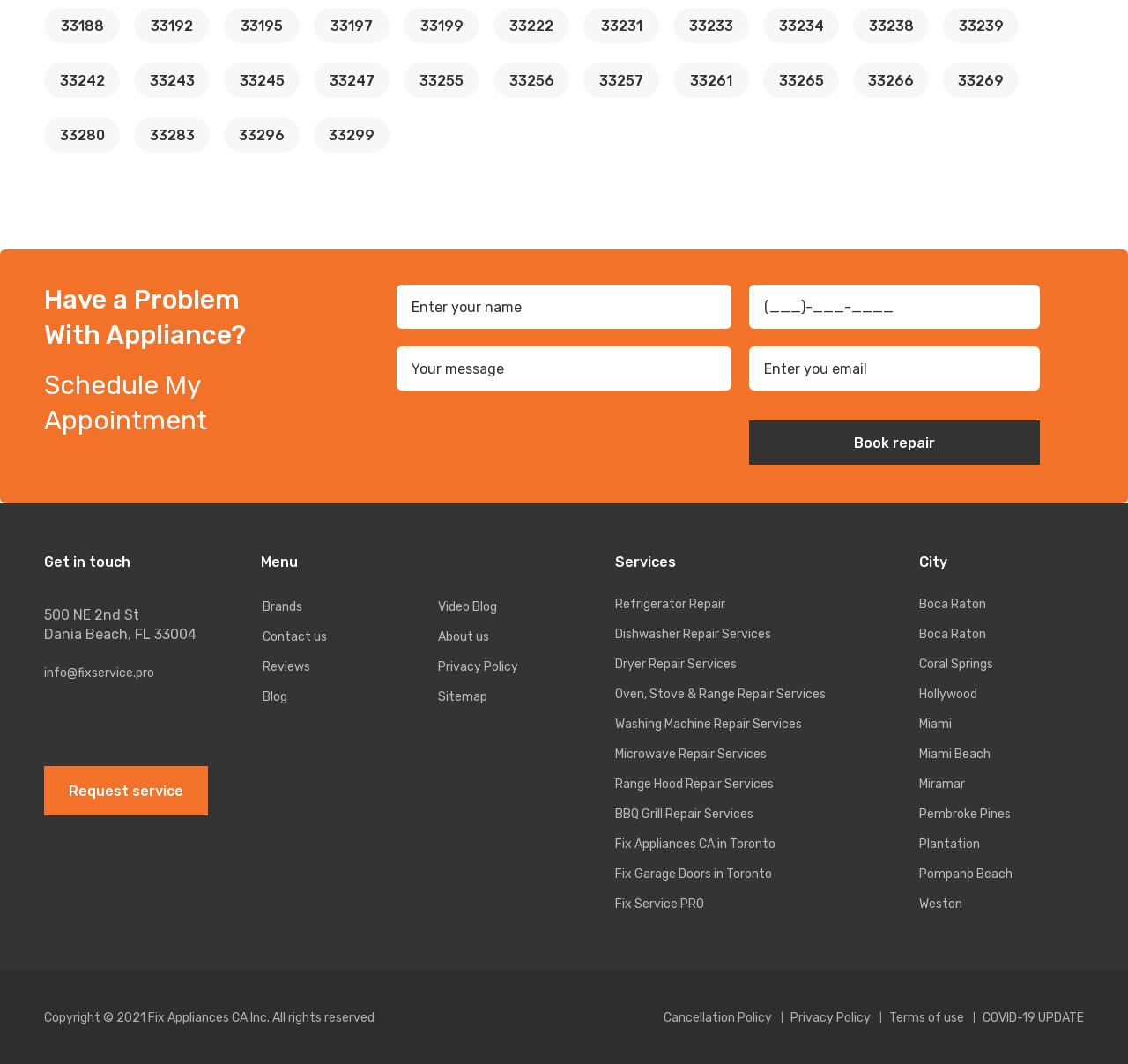What types of appliances can be repaired?
Give a one-word or short phrase answer based on the image.

Refrigerator, Dishwasher, Dryer, etc.